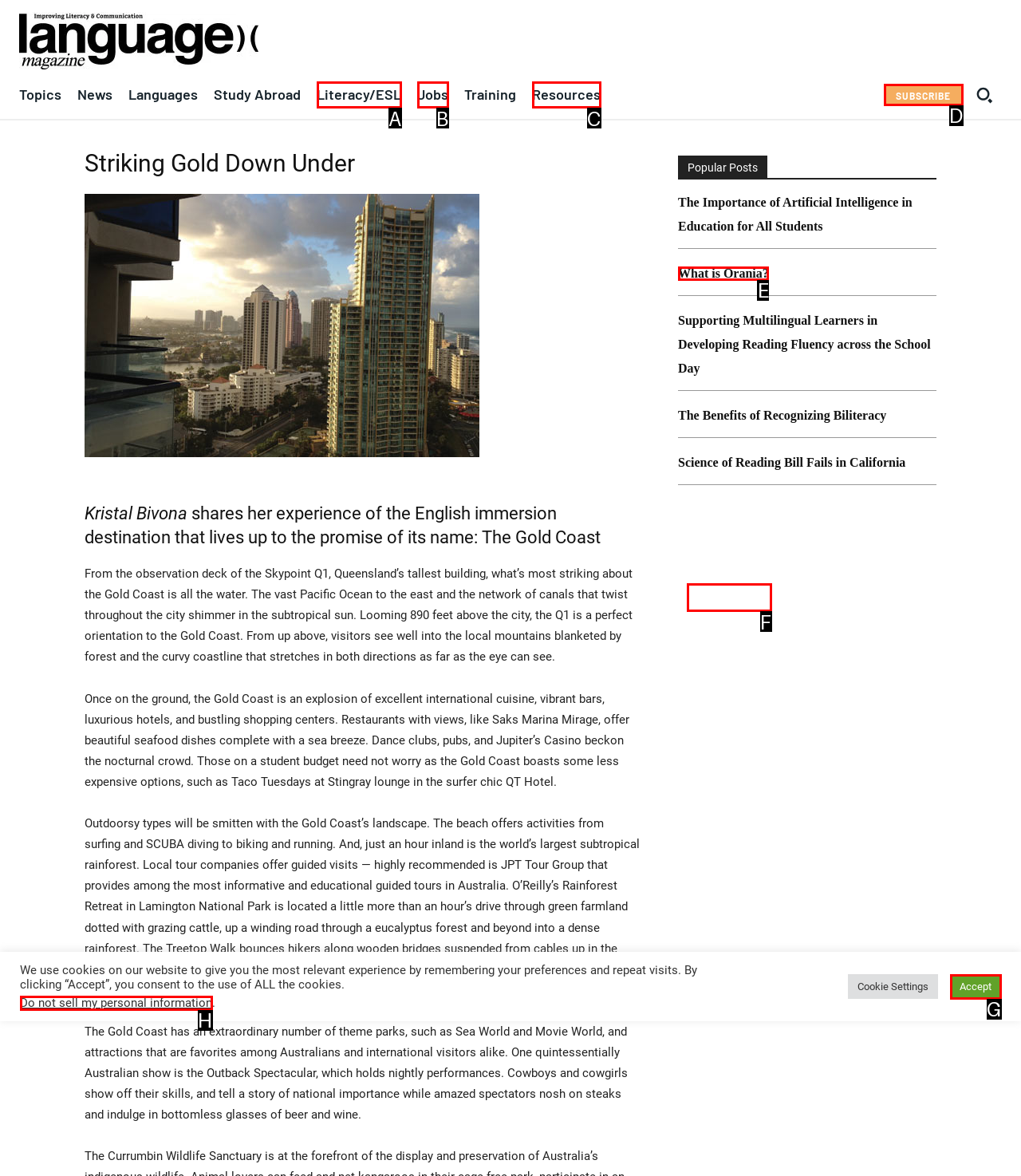From the provided choices, determine which option matches the description: PCCM. Respond with the letter of the correct choice directly.

None